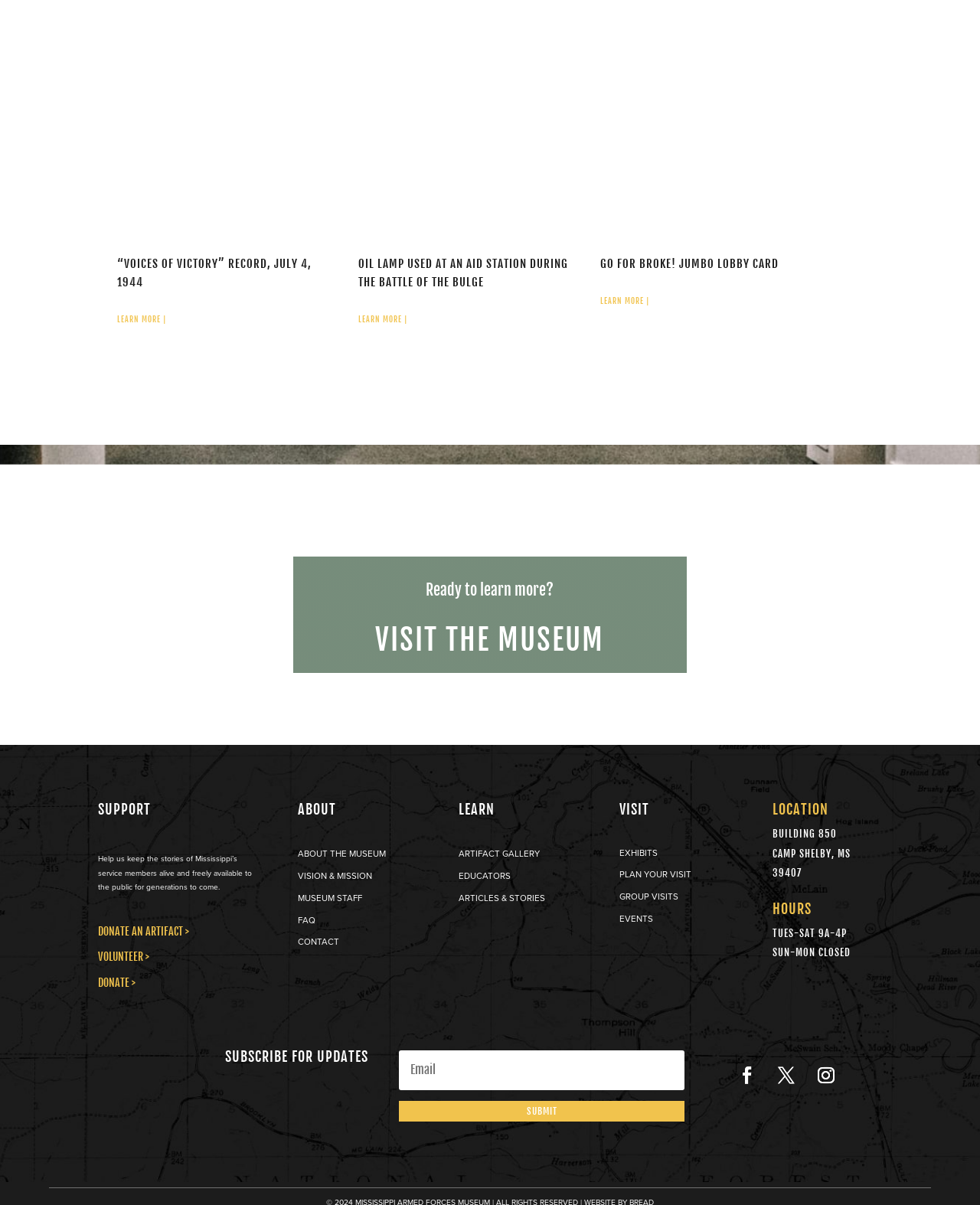Show the bounding box coordinates for the element that needs to be clicked to execute the following instruction: "Donate an artifact". Provide the coordinates in the form of four float numbers between 0 and 1, i.e., [left, top, right, bottom].

[0.1, 0.767, 0.187, 0.778]